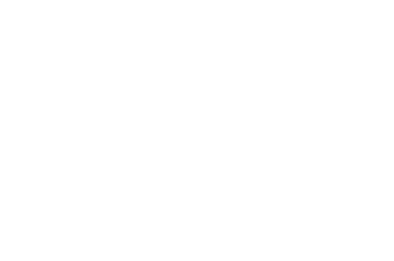Where can these signs be used?
Refer to the image and offer an in-depth and detailed answer to the question.

The caption explicitly states that these signs are ideal for both indoor and outdoor use, making them a versatile signage solution for businesses looking to promote their services or products.